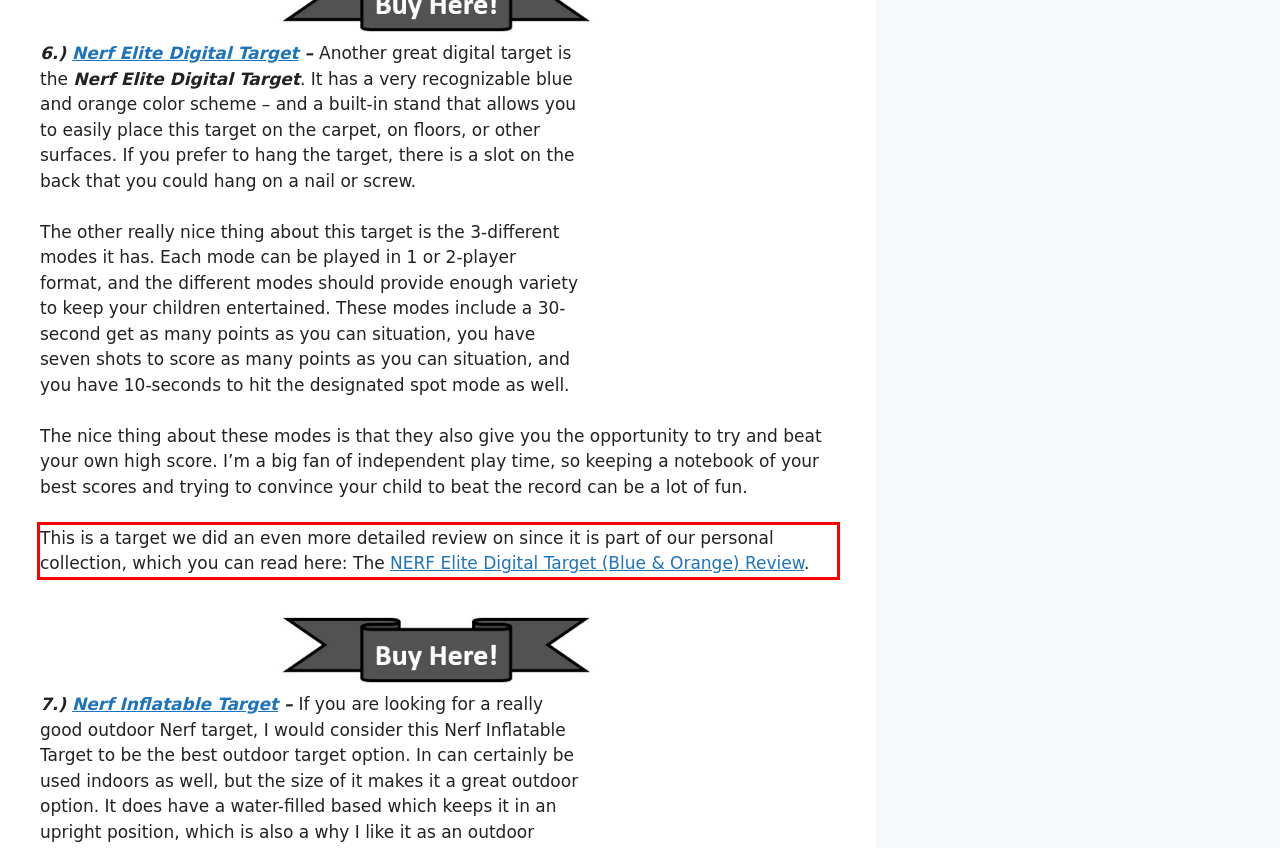You are provided with a webpage screenshot that includes a red rectangle bounding box. Extract the text content from within the bounding box using OCR.

This is a target we did an even more detailed review on since it is part of our personal collection, which you can read here: The NERF Elite Digital Target (Blue & Orange) Review.